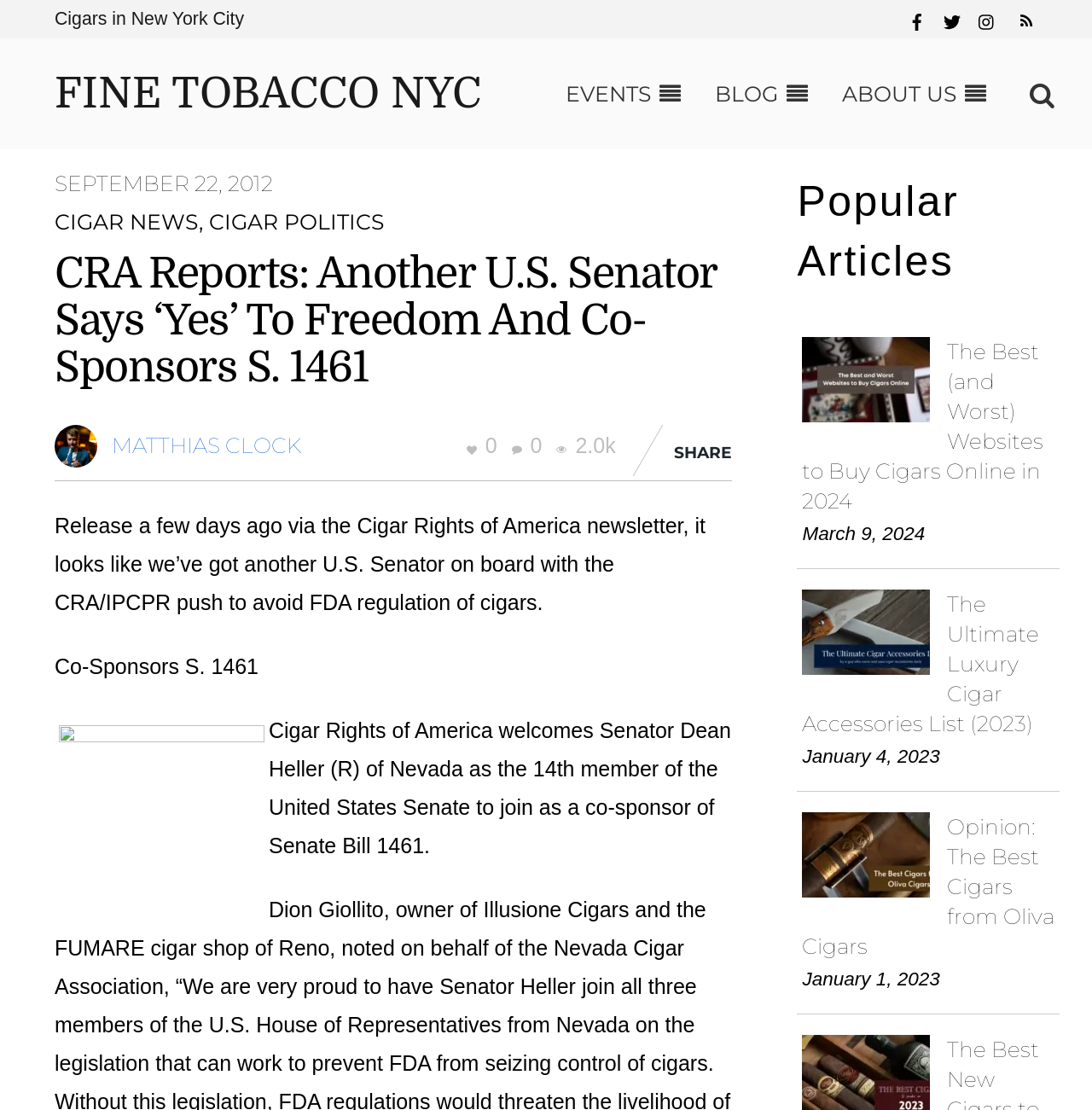Provide the bounding box coordinates for the UI element that is described as: "Privacy Policy".

None